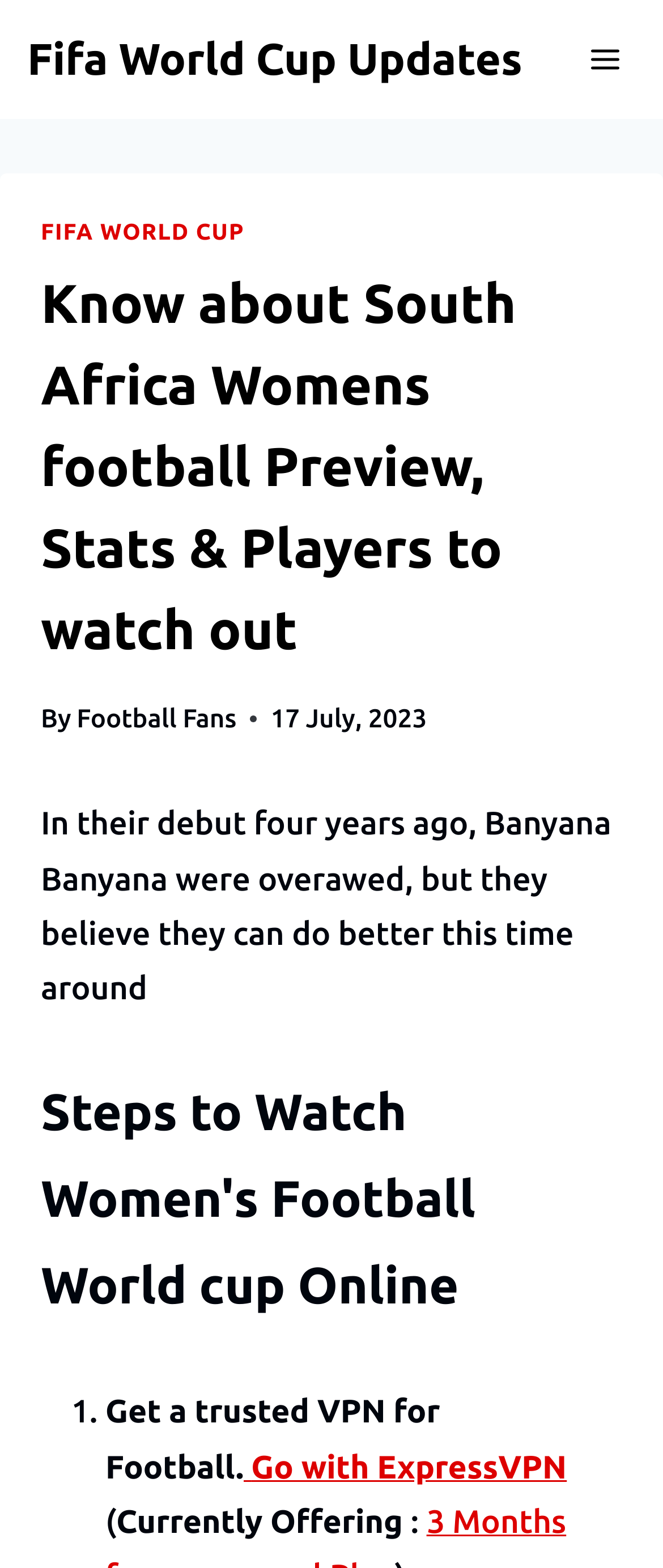Generate a thorough description of the webpage.

The webpage appears to be an article about the South African women's football team, Banyana Banyana, and their prospects in the Women's Football World Cup. At the top left of the page, there is a link to "Fifa World Cup Updates". Next to it, on the top right, is a button to "Open menu". 

Below the top section, there is a header with the title "Know about South Africa Womens football Preview, Stats & Players to watch out". This header is divided into several sections. On the left, there is a link to "FIFA WORLD CUP", followed by the title of the article. To the right of the title, there is a byline "By Football Fans" and a timestamp "17 July, 2023". 

The main content of the article starts below the header. The first paragraph describes how Banyana Banyana were overawed in their debut four years ago, but they believe they can do better this time around. 

Below the first paragraph, there is a list with a single item, numbered "1.". The list item contains a message about getting a trusted VPN for football, with a link to "Go with ExpressVPN" and some additional information about the current offer.